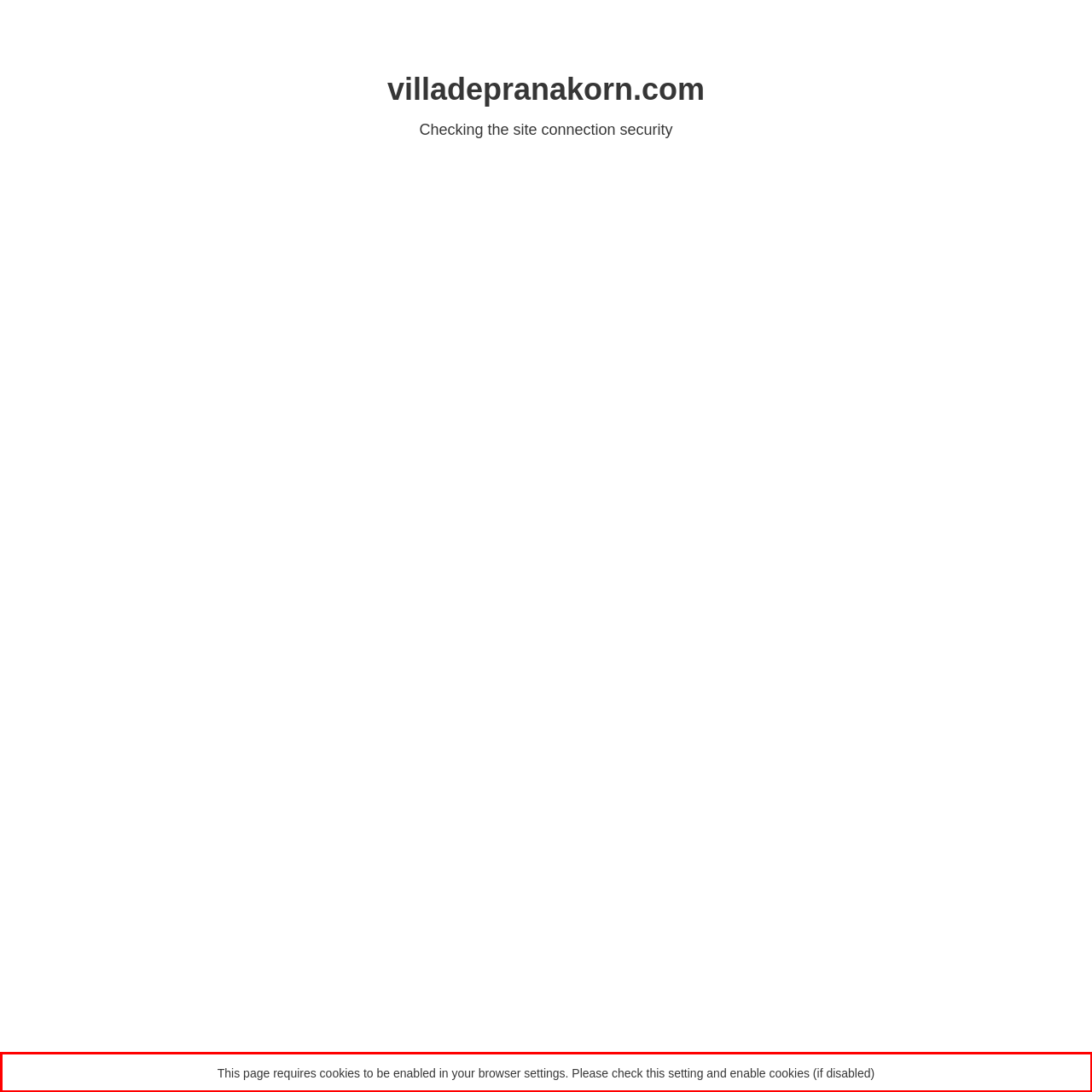Given a webpage screenshot with a red bounding box, perform OCR to read and deliver the text enclosed by the red bounding box.

This page requires cookies to be enabled in your browser settings. Please check this setting and enable cookies (if disabled)